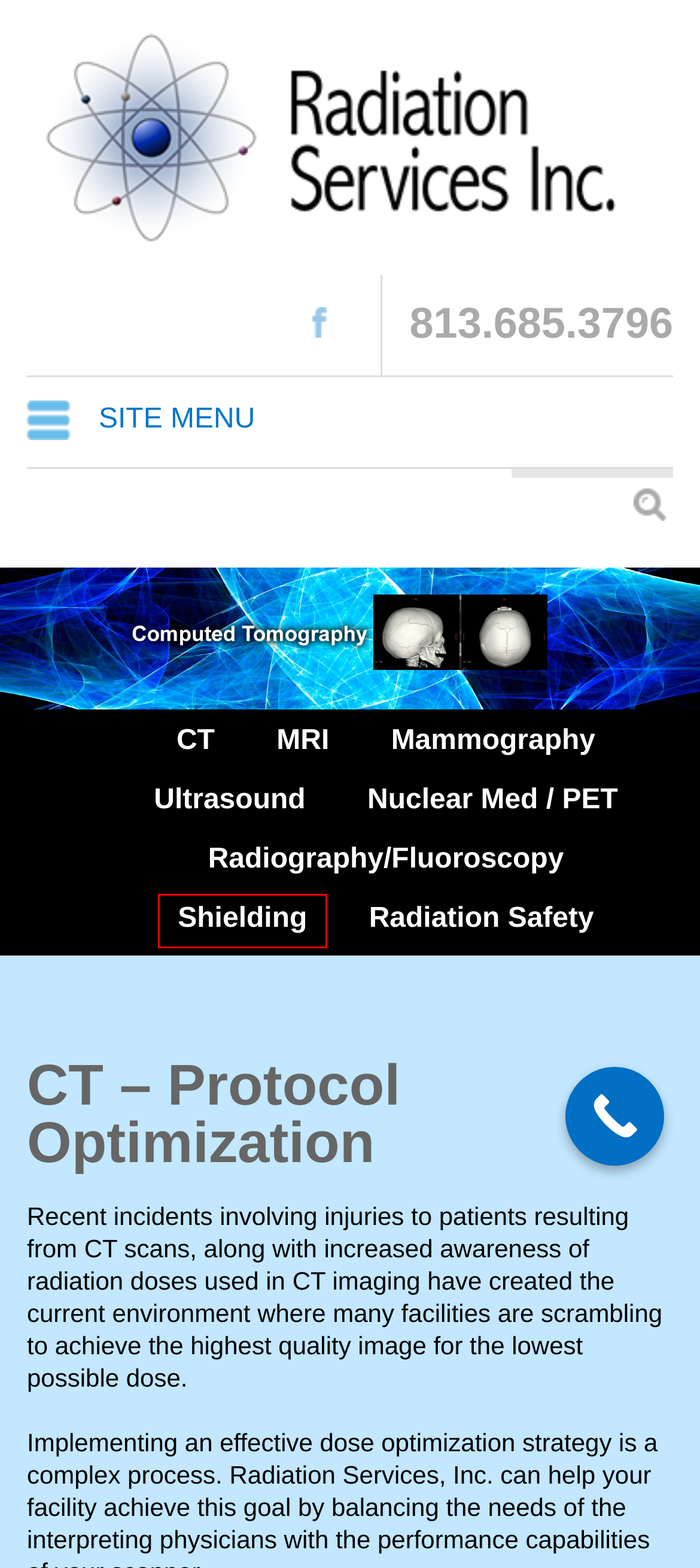Given a webpage screenshot with a red bounding box around a UI element, choose the webpage description that best matches the new webpage after clicking the element within the bounding box. Here are the candidates:
A. Radiography/Fluoroscopy - Radiation Services, Inc.
B. MRI - Radiation Services, Inc.
C. Shielding - Radiation Services, Inc.
D. Nuclear Medicine / PET - Radiation Services, Inc.
E. Radiation Safety Training for Fluoroscopy Operators - Radiation Services, Inc.
F. Mammography - Radiation Services, Inc.
G. Ultrasound - Radiation Services, Inc.
H. CT - Radiation Services, Inc.

C